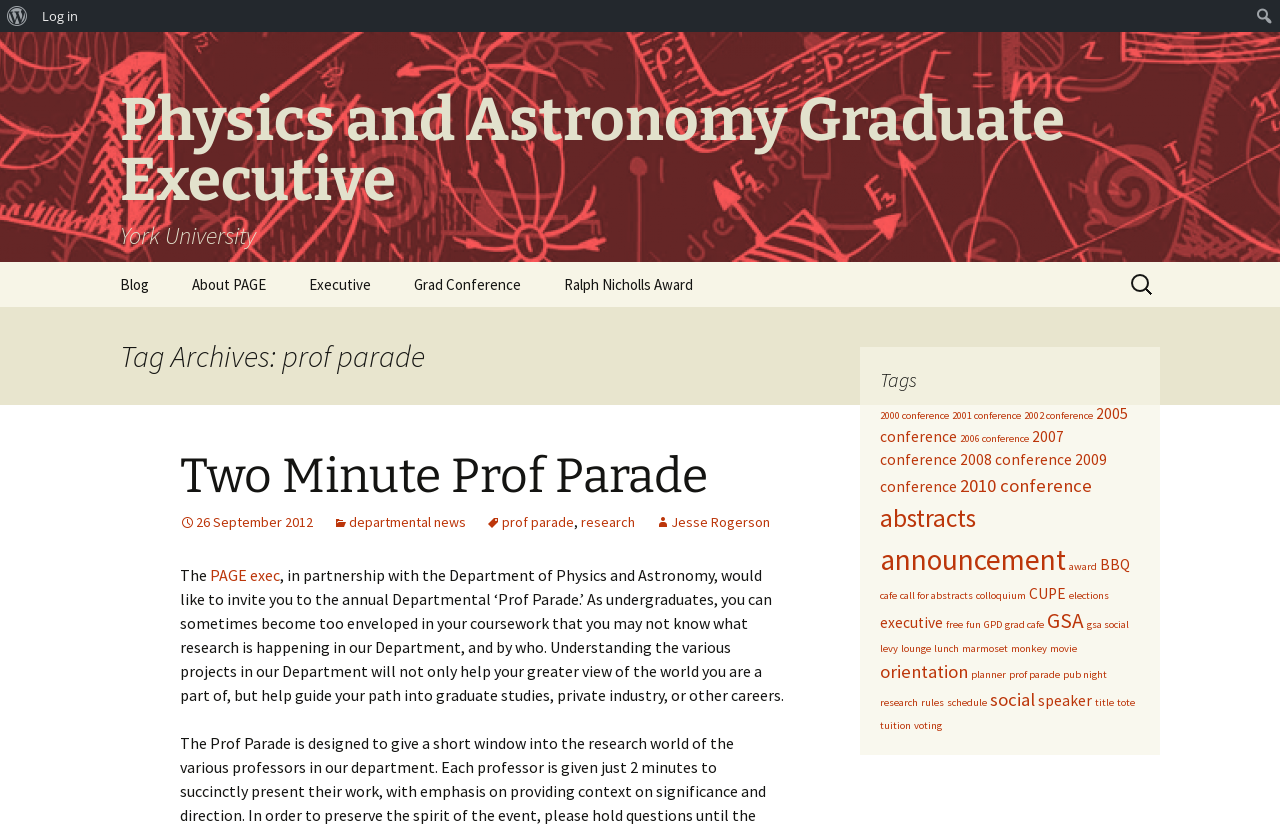Please identify the bounding box coordinates of where to click in order to follow the instruction: "Read about the Prof Parade".

[0.141, 0.539, 0.553, 0.608]